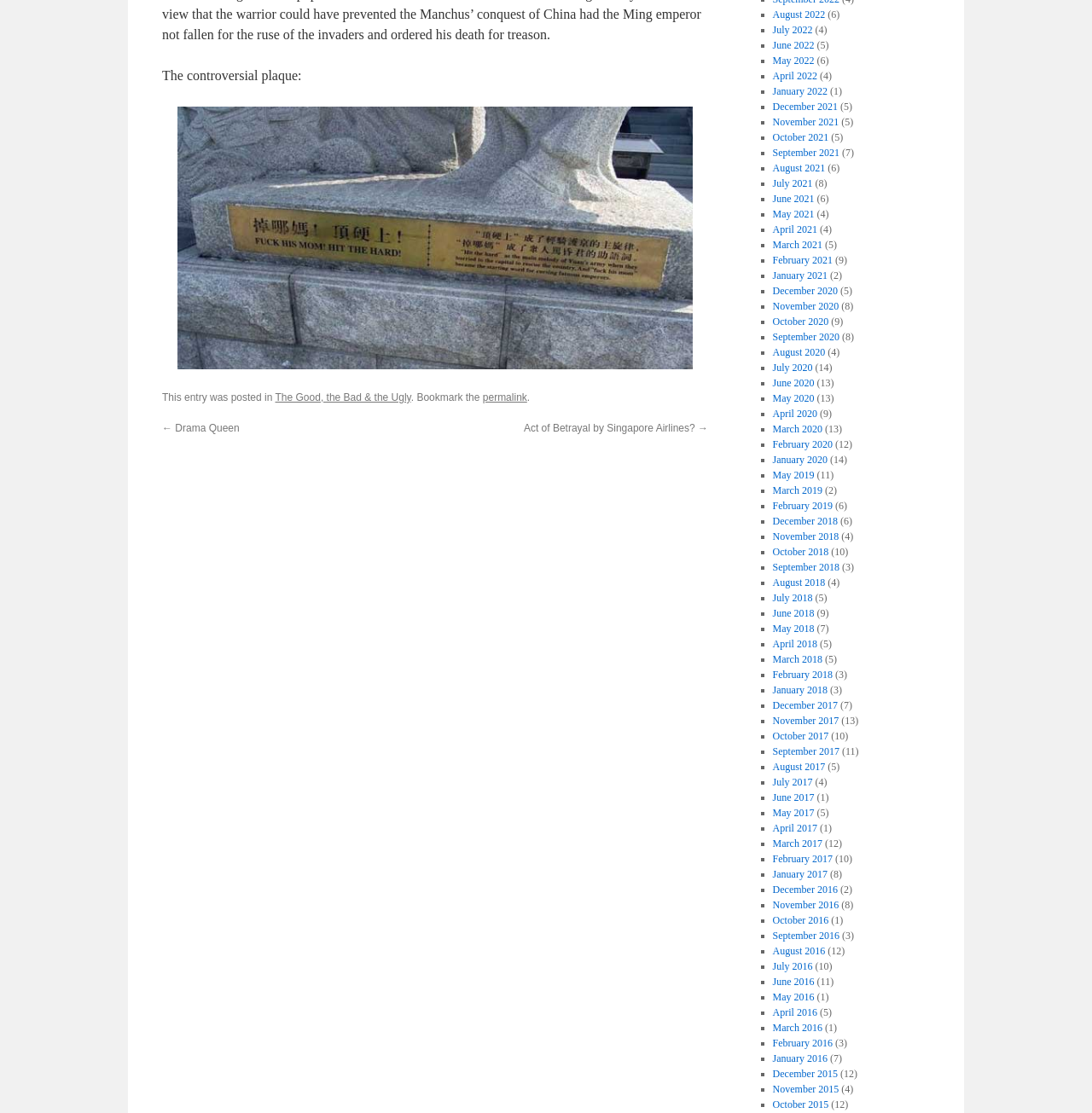Please provide a one-word or short phrase answer to the question:
What is the previous blog post?

Drama Queen